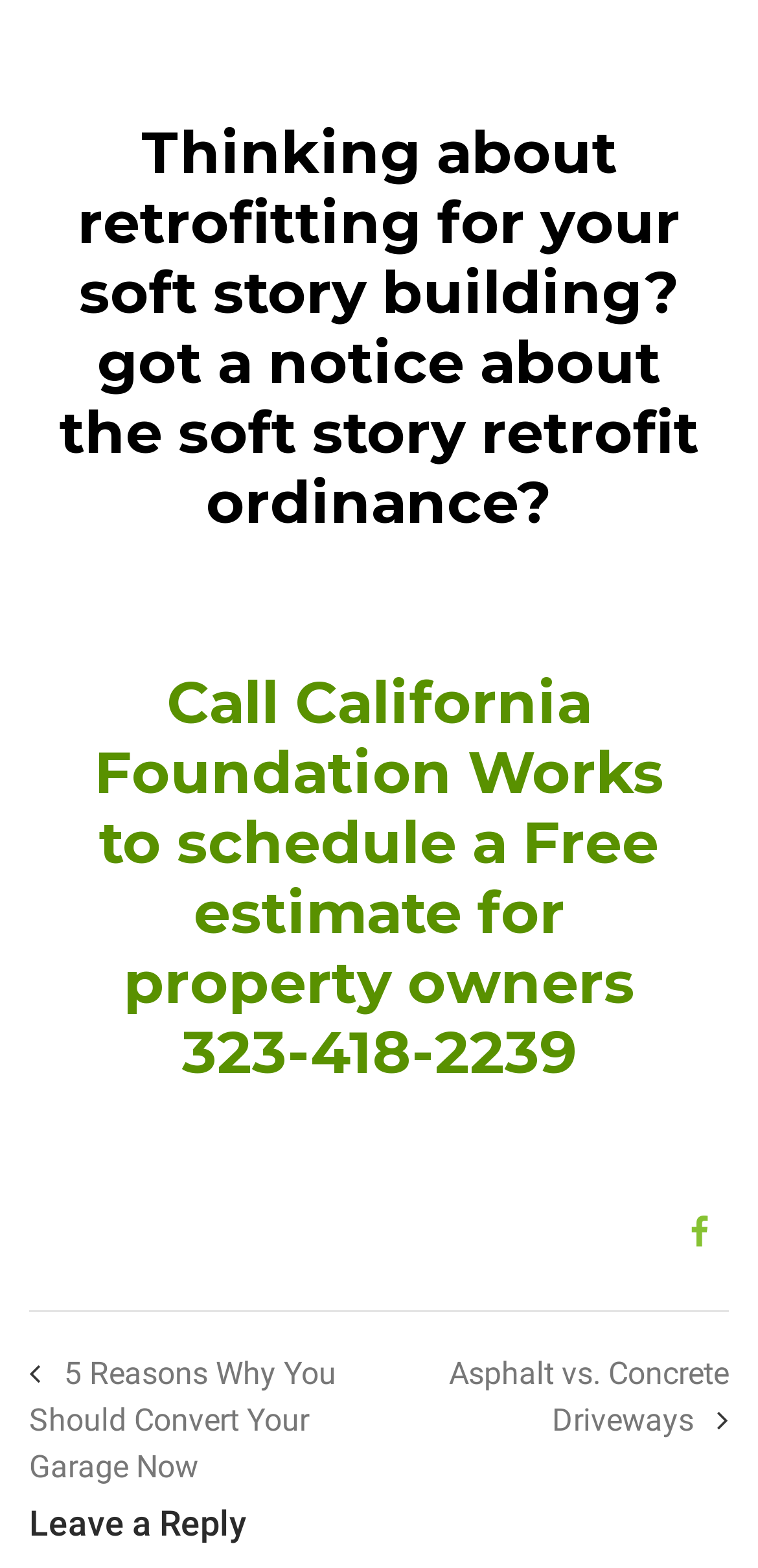What is the orientation of the separator? Examine the screenshot and reply using just one word or a brief phrase.

Horizontal